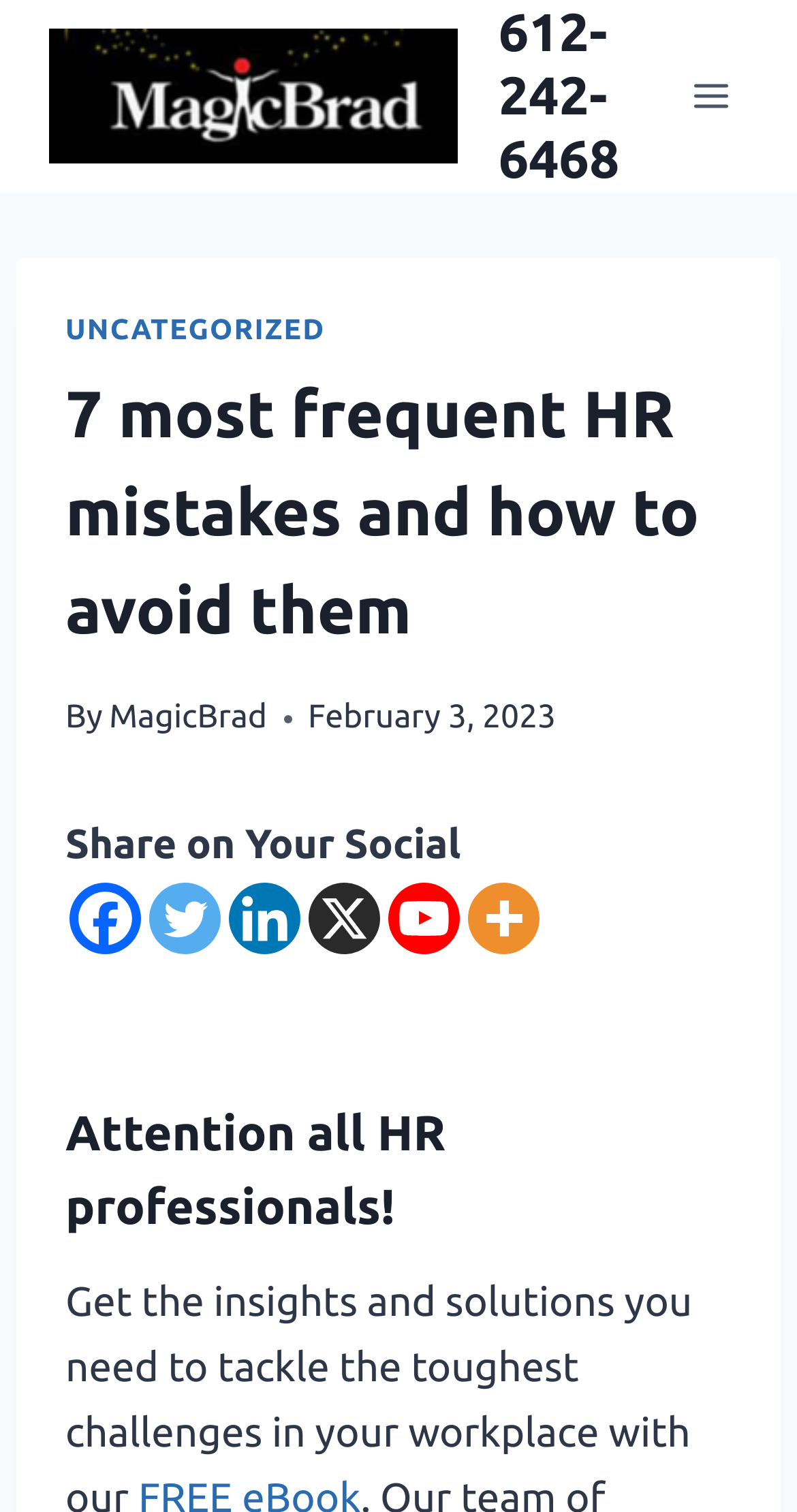Please determine the bounding box coordinates of the section I need to click to accomplish this instruction: "Read the article by MagicBrad".

[0.137, 0.462, 0.335, 0.486]